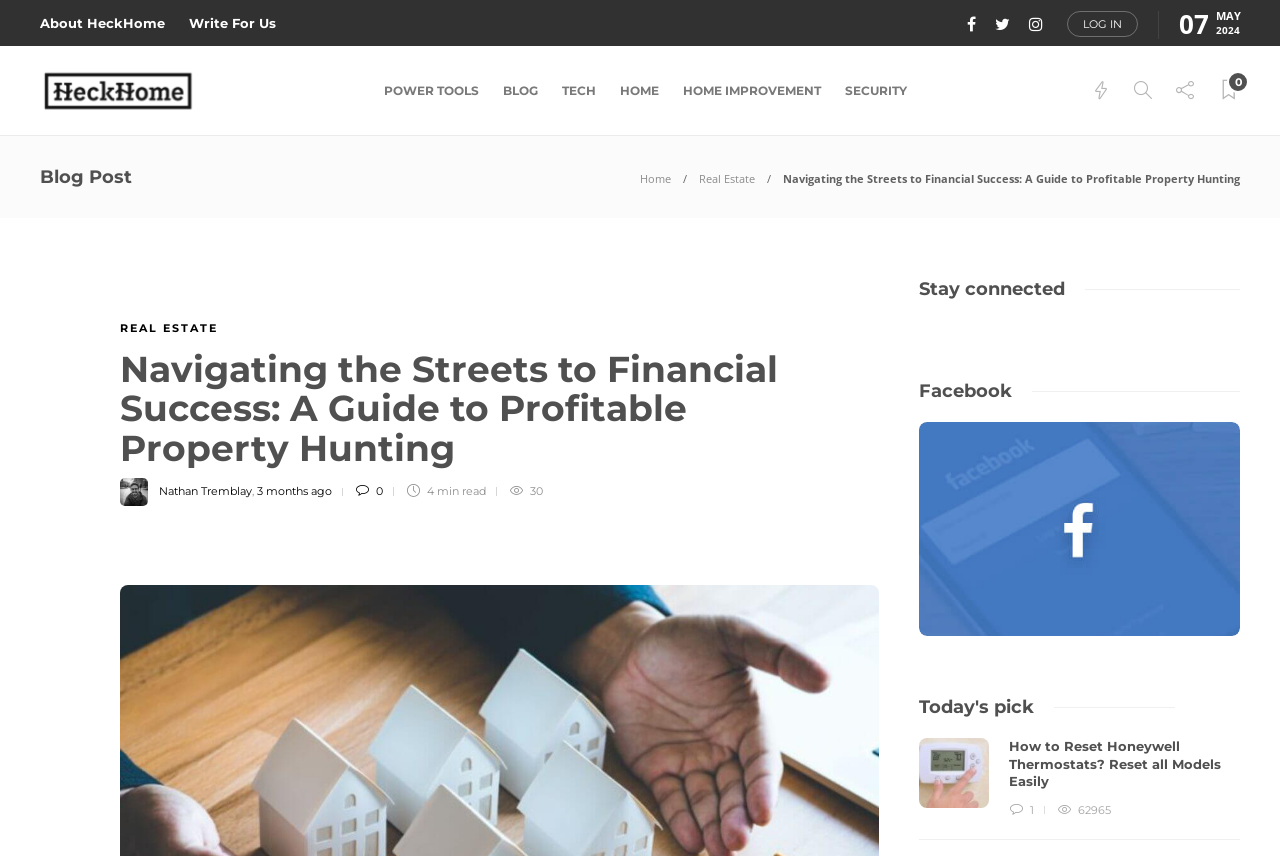Determine the bounding box for the UI element that matches this description: "Nathan Tremblay".

[0.124, 0.566, 0.197, 0.582]